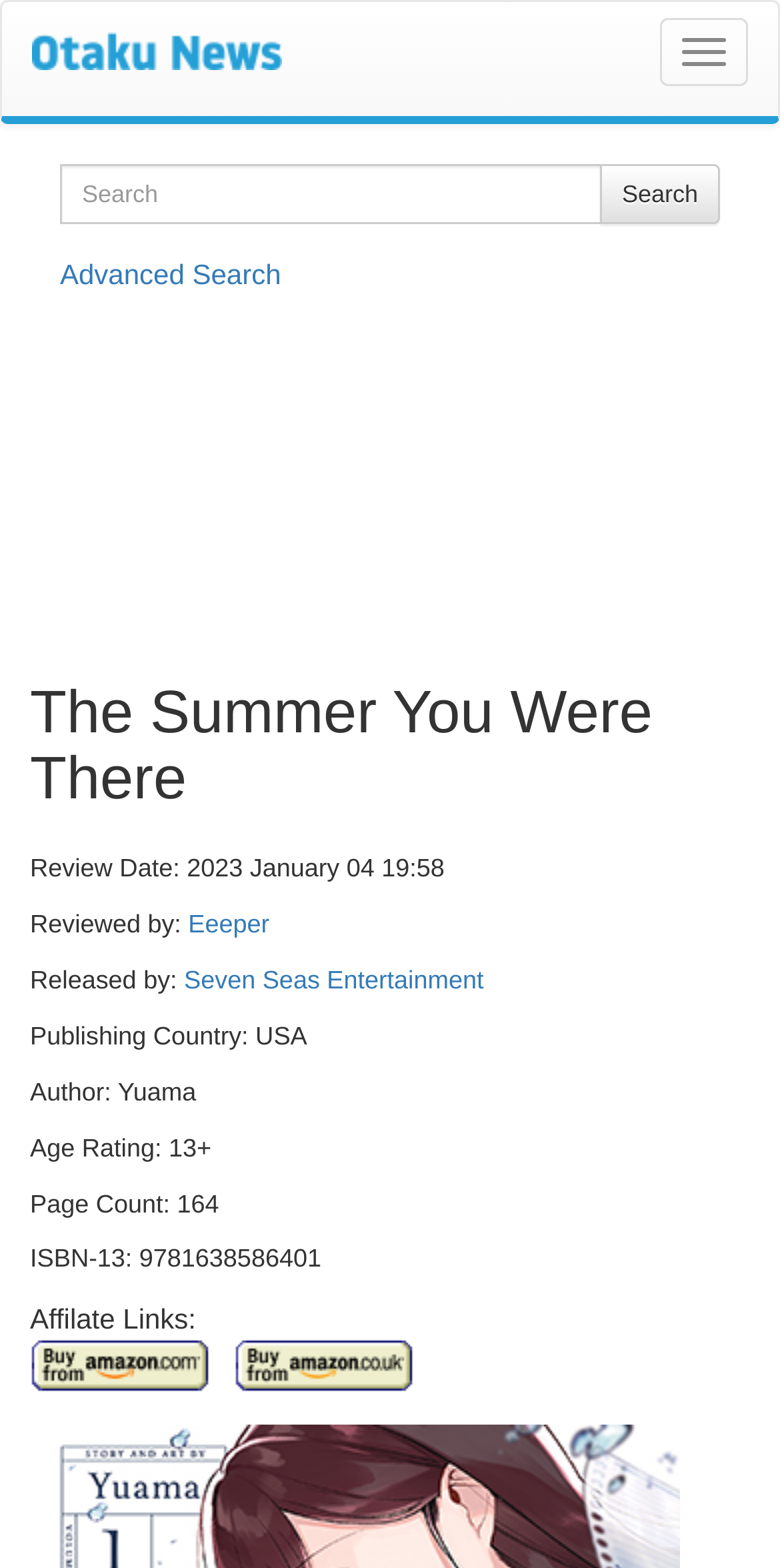Use one word or a short phrase to answer the question provided: 
What is the publishing country of the manga?

USA